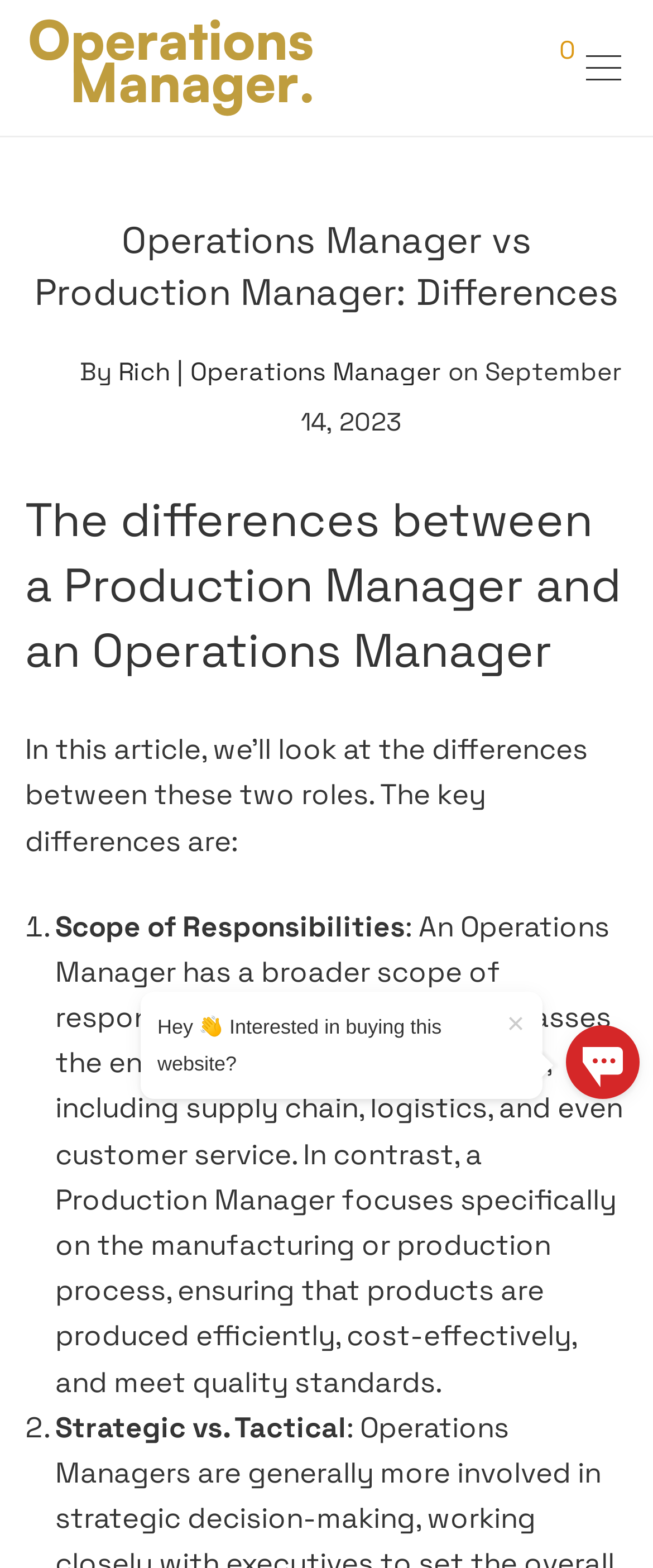Describe all the key features and sections of the webpage thoroughly.

The webpage is an article comparing the roles of Operations Manager and Production Manager. At the top left, there is a link to "Operations Manager" accompanied by an image with the same name. Next to it, on the top right, there is another link with no text. 

Below the top links, there is a heading that reads "Operations Manager vs Production Manager: Differences". Underneath the heading, the author's name "Rich" is mentioned, followed by a timestamp indicating the article was published on September 14, 2023.

The main content of the article starts with a subheading "The differences between a Production Manager and an Operations Manager". The article then presents a list of differences, with the first item being "Scope of Responsibilities", which explains that an Operations Manager has a broader scope of responsibilities compared to a Production Manager. The list continues with the second item, "Strategic vs. Tactical", which is not fully described.

On the bottom right, there are two buttons, one with no text and another with a "×" symbol. Next to the buttons, there is an image and a static text that reads "Hey 👋 Interested in buying this website?"